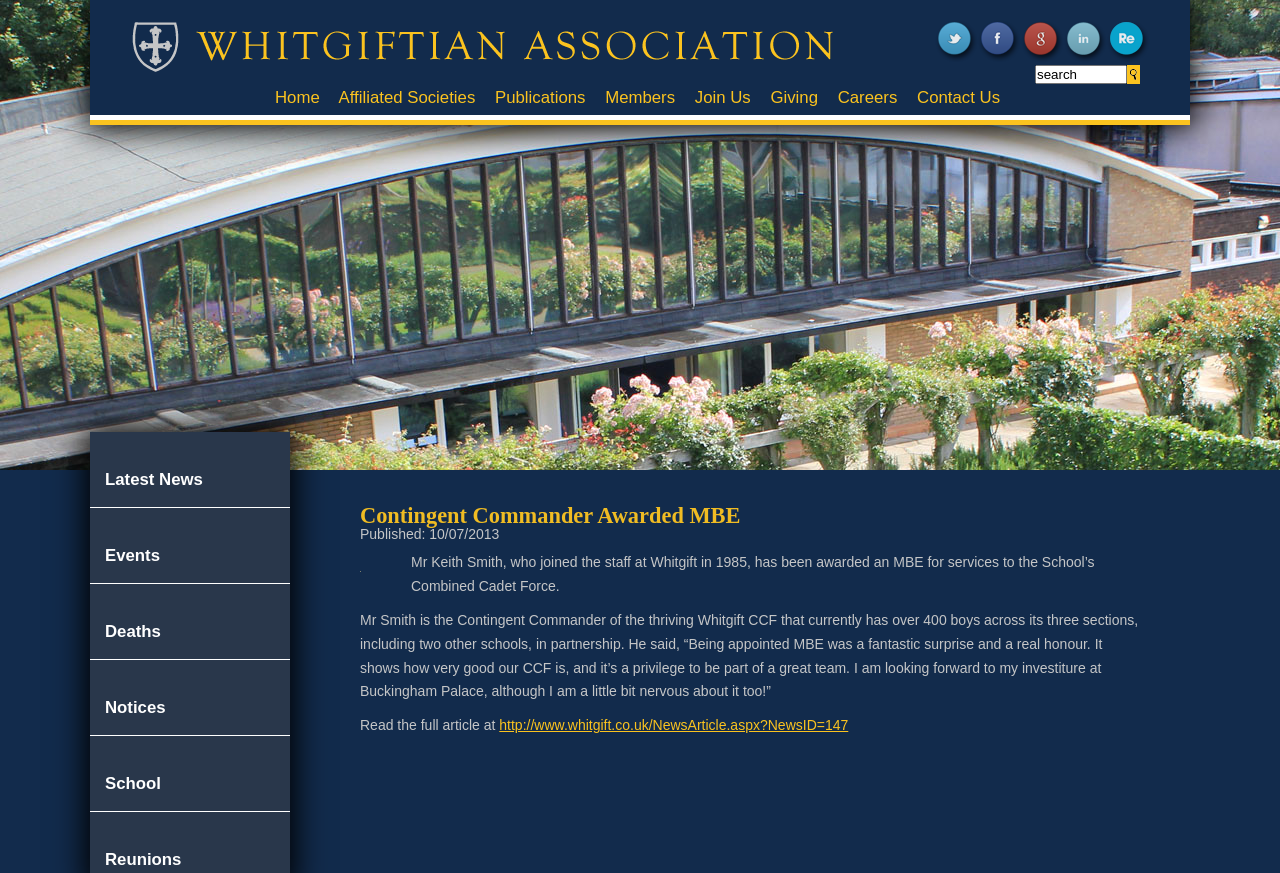Determine the bounding box coordinates of the element's region needed to click to follow the instruction: "Search". Provide these coordinates as four float numbers between 0 and 1, formatted as [left, top, right, bottom].

[0.809, 0.074, 0.88, 0.096]